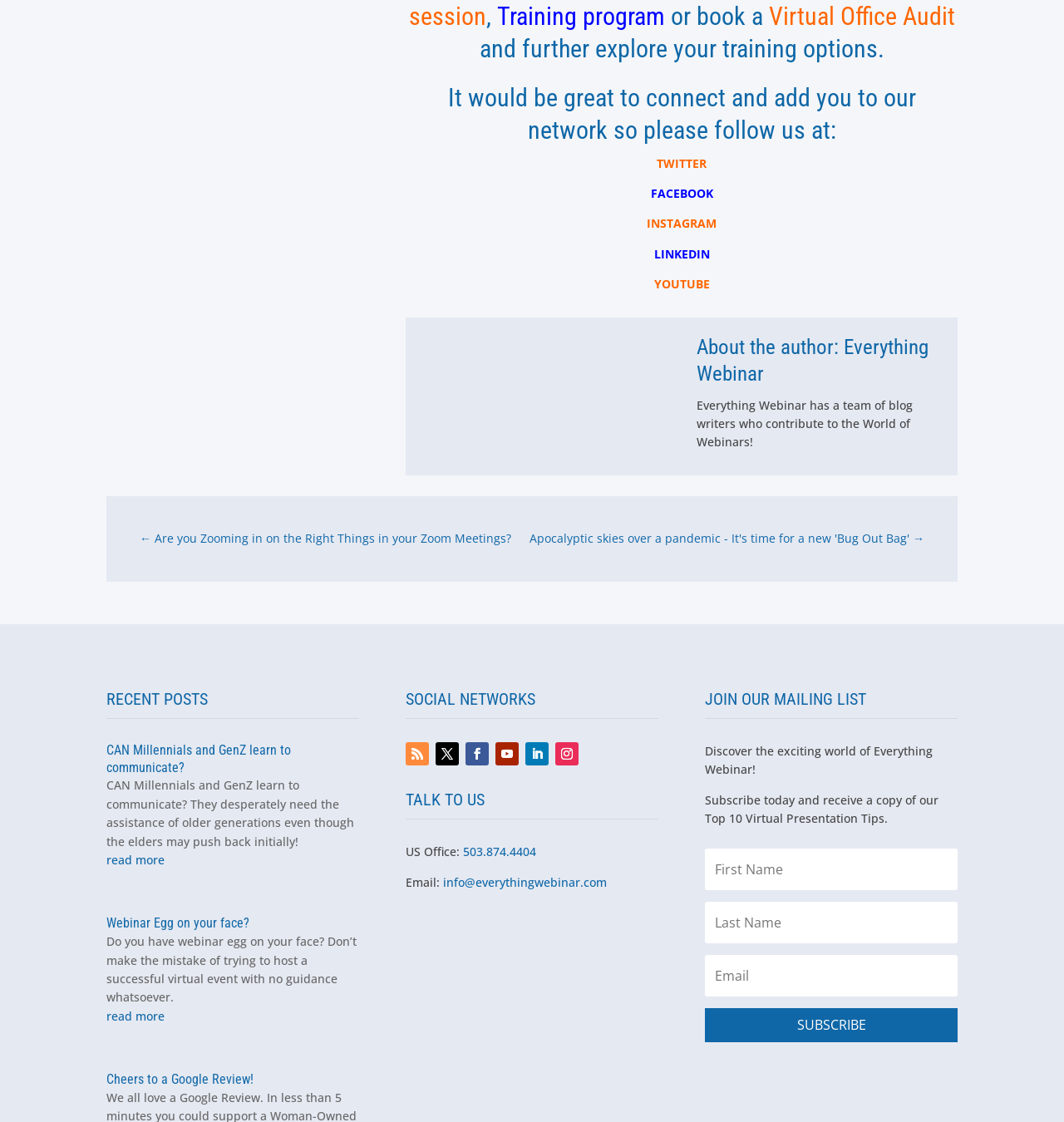Please locate the UI element described by "name="et_pb_signup_lastname" placeholder="Last Name"" and provide its bounding box coordinates.

[0.663, 0.804, 0.9, 0.841]